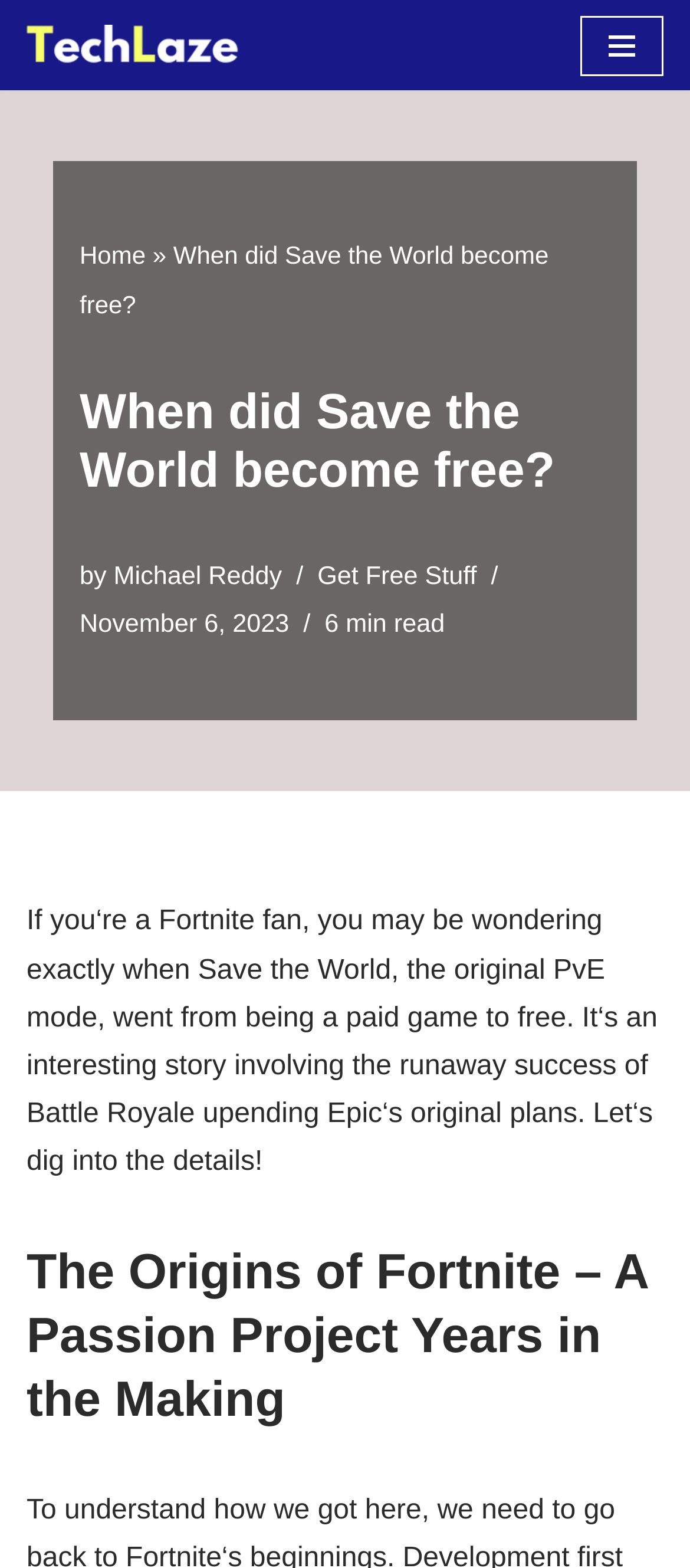Locate the bounding box of the UI element defined by this description: "aria-label="TechLaze" title="TechLaze"". The coordinates should be given as four float numbers between 0 and 1, formatted as [left, top, right, bottom].

[0.038, 0.016, 0.346, 0.042]